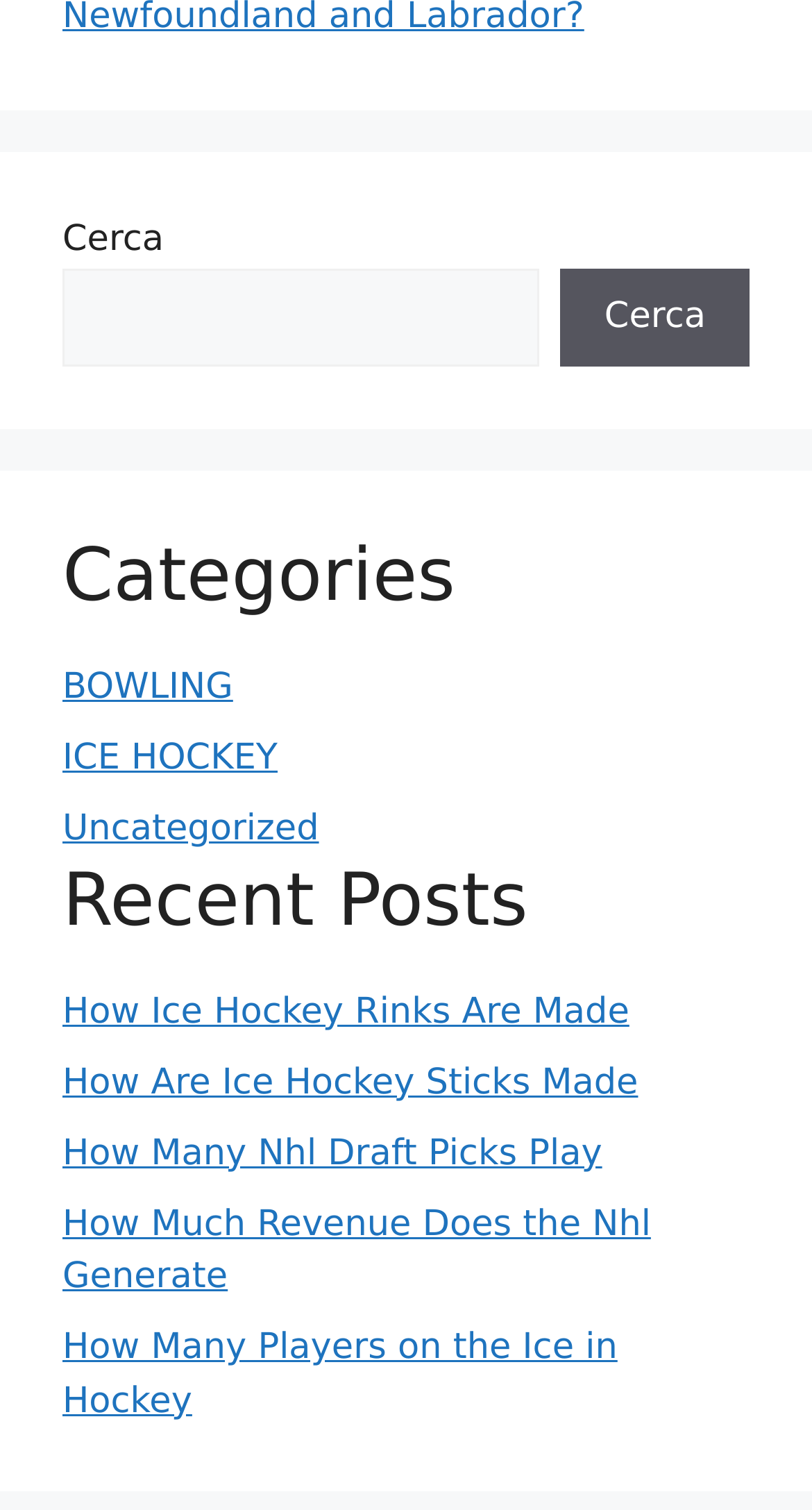Please identify the bounding box coordinates of the region to click in order to complete the task: "Learn about MERCHANT ADVANCE". The coordinates must be four float numbers between 0 and 1, specified as [left, top, right, bottom].

None